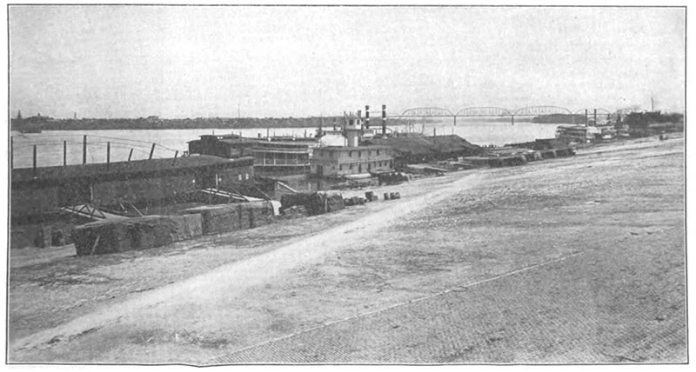What type of boats are docked alongside the river?
Kindly offer a detailed explanation using the data available in the image.

The caption explicitly states that several steamboats are docked alongside the river, likely loaded with goods and passengers eager to venture into the expanding American frontier.